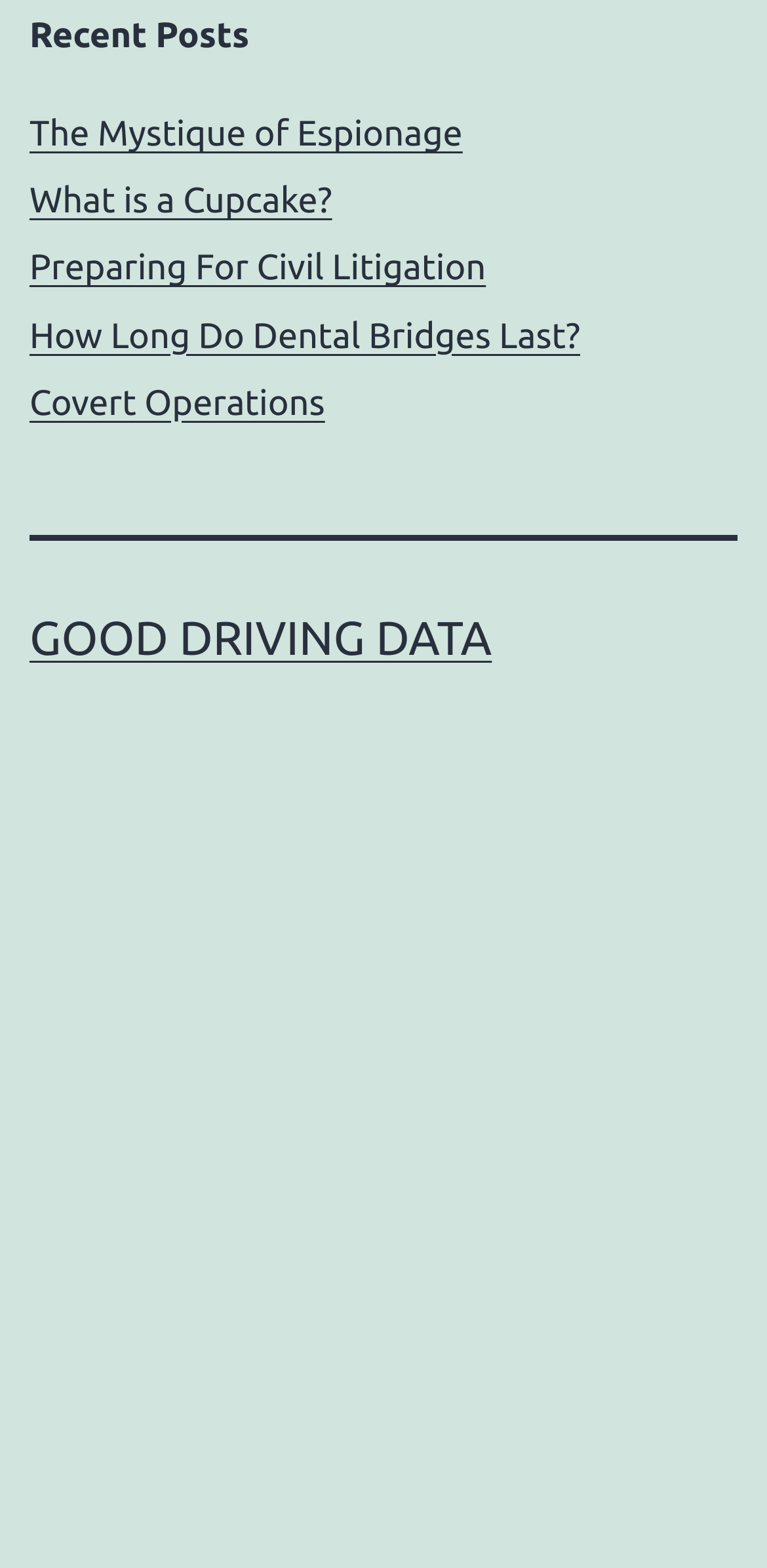Show the bounding box coordinates of the element that should be clicked to complete the task: "go to next post".

[0.038, 0.199, 0.962, 0.32]